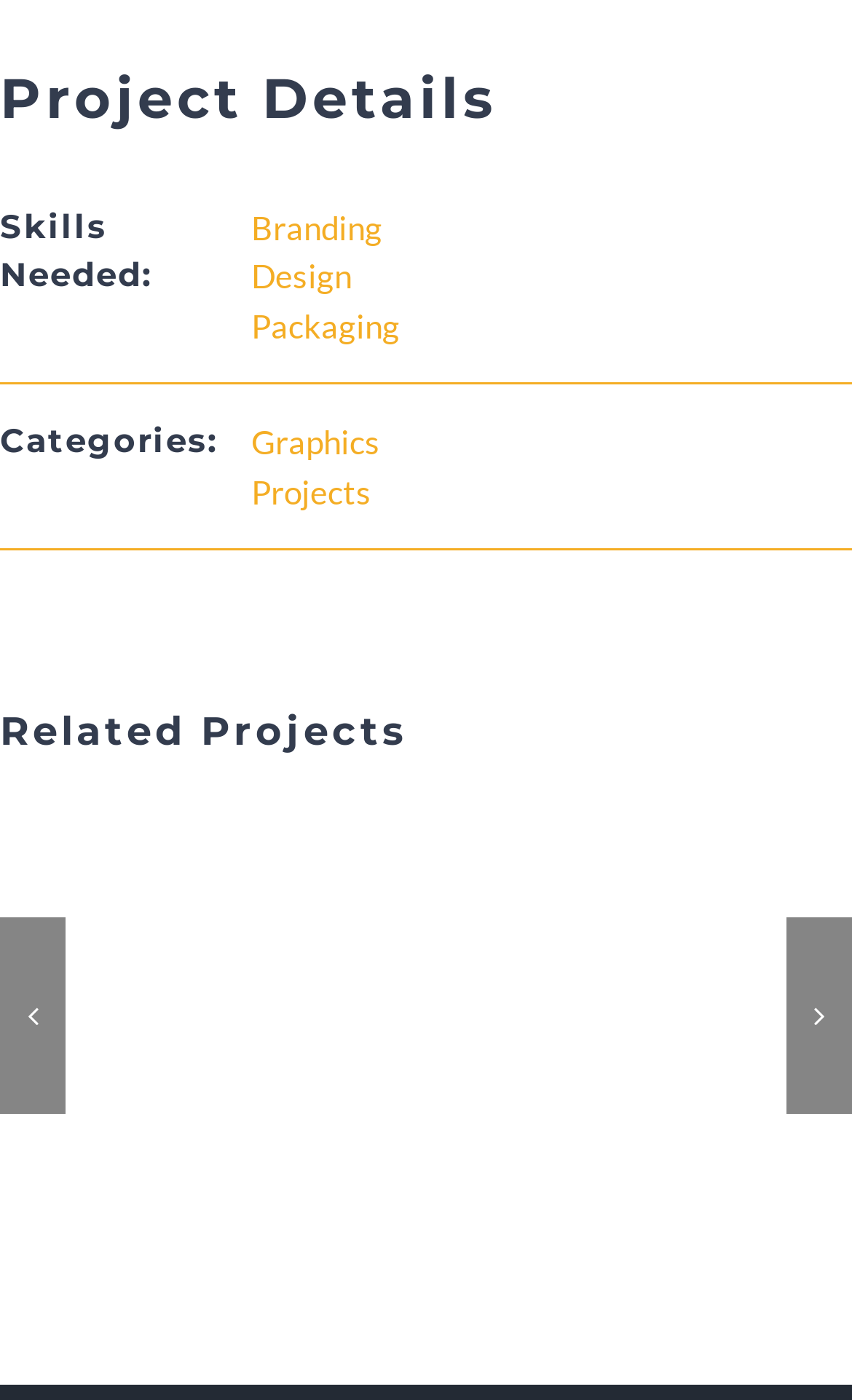What skills are needed for this project?
Using the image as a reference, deliver a detailed and thorough answer to the question.

The webpage lists 'Skills Needed:' with links to 'Branding', 'Design', and 'Packaging', indicating that these are the skills required for this project.